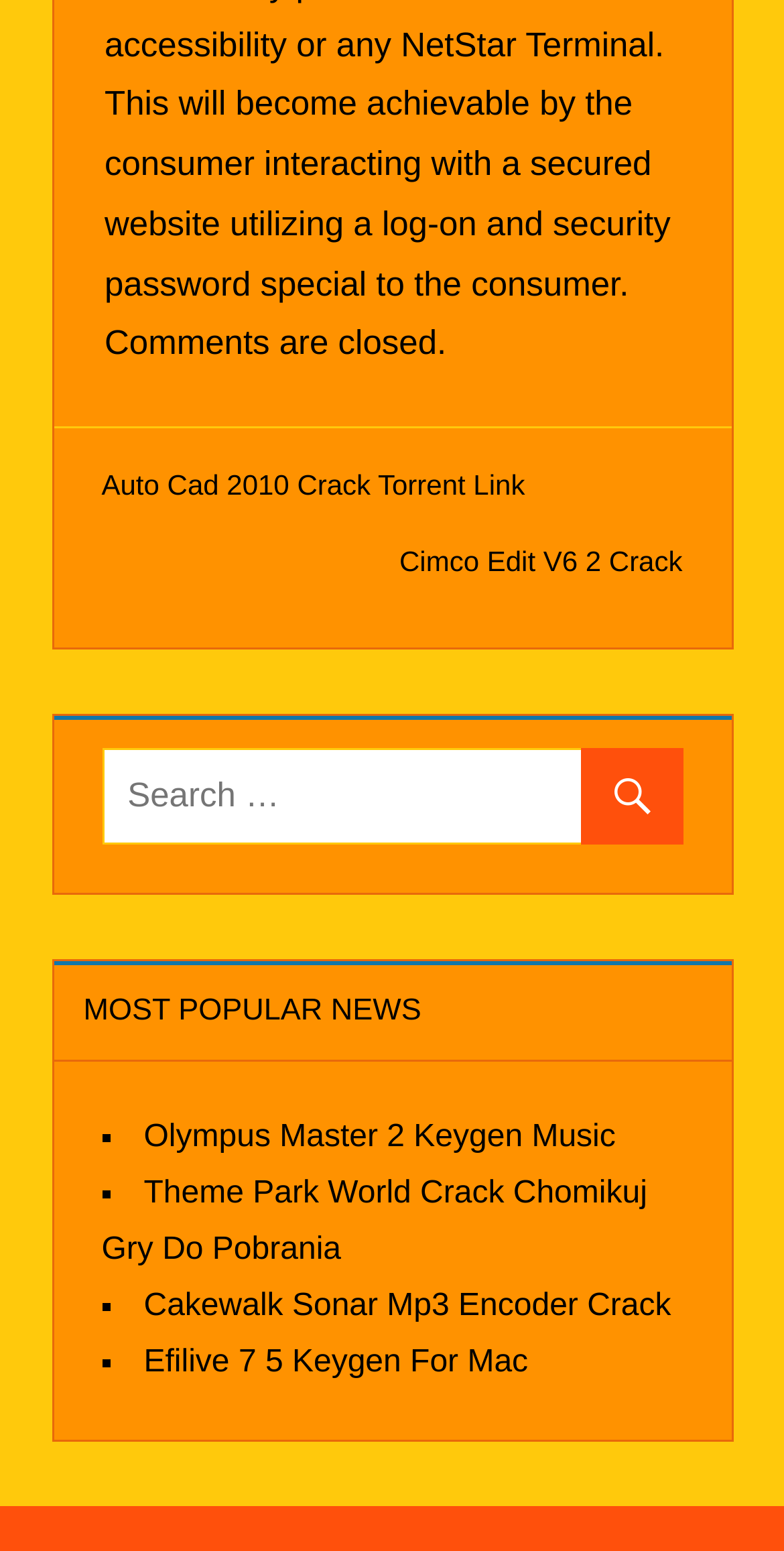Can you specify the bounding box coordinates for the region that should be clicked to fulfill this instruction: "check Cakewalk Sonar Mp3 Encoder Crack".

[0.183, 0.831, 0.856, 0.853]